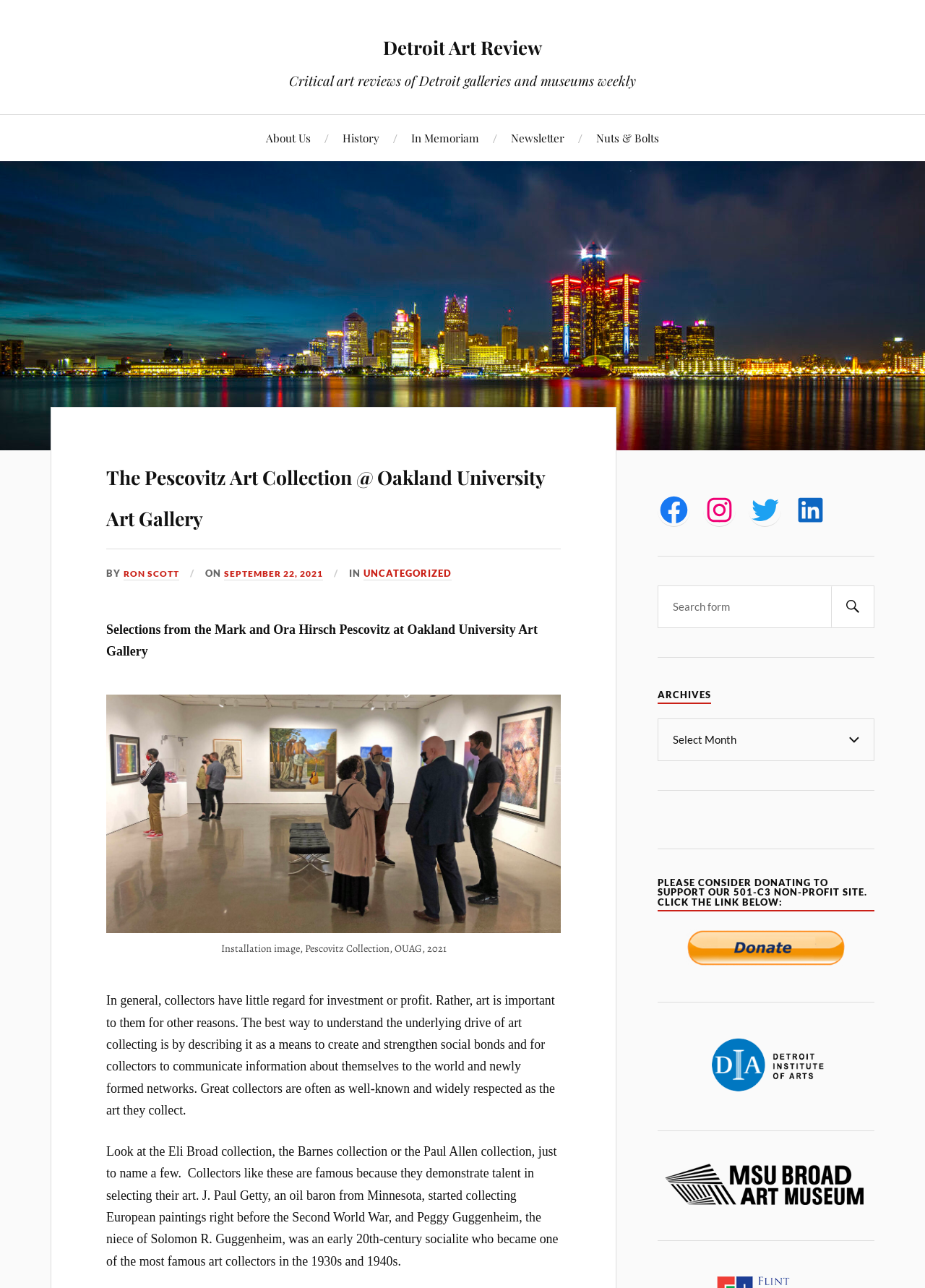Please indicate the bounding box coordinates of the element's region to be clicked to achieve the instruction: "Search for something using the search form". Provide the coordinates as four float numbers between 0 and 1, i.e., [left, top, right, bottom].

[0.711, 0.454, 0.945, 0.488]